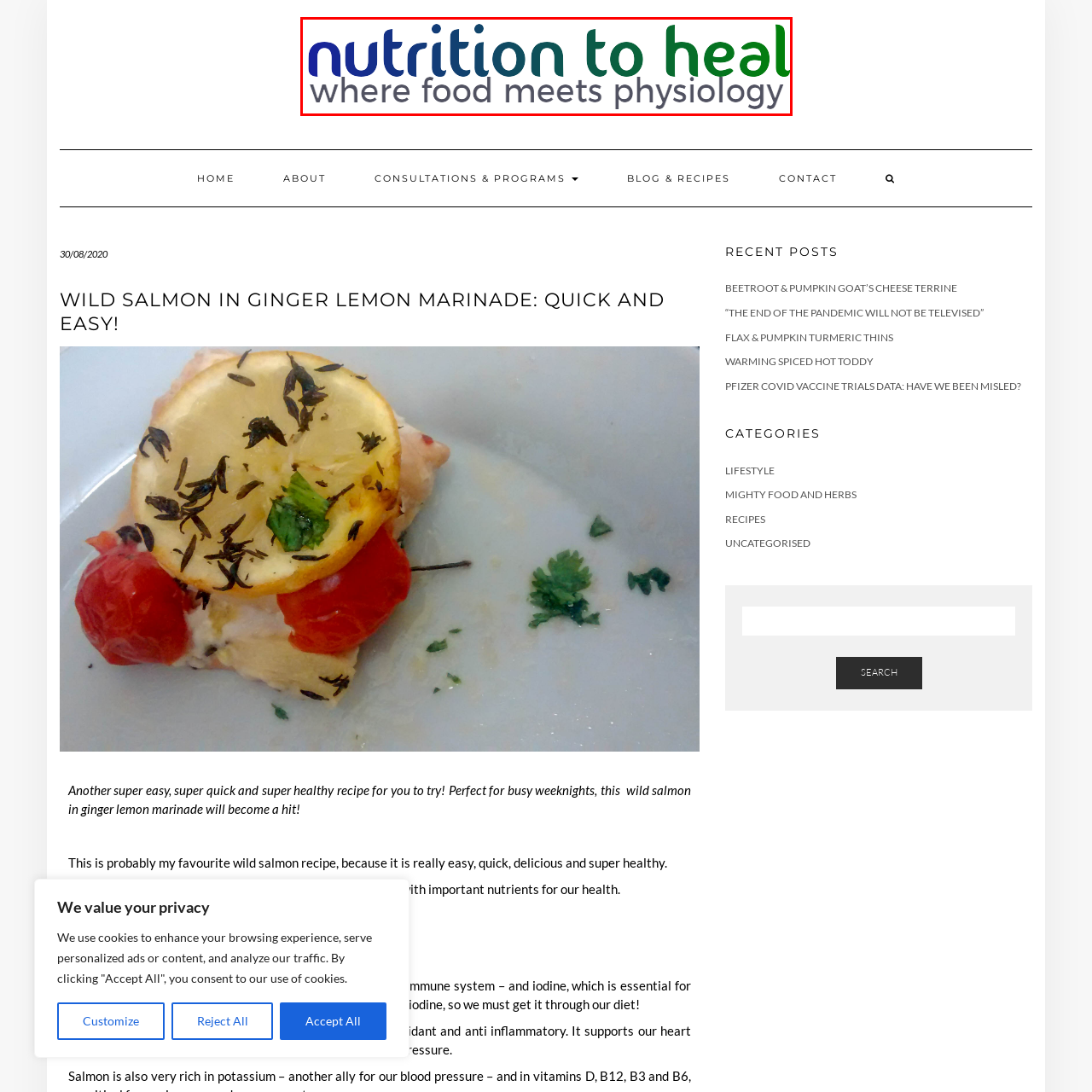Please provide a one-word or phrase response to the following question by examining the image within the red boundary:
What is the purpose of the logo?

To invite visitors to explore